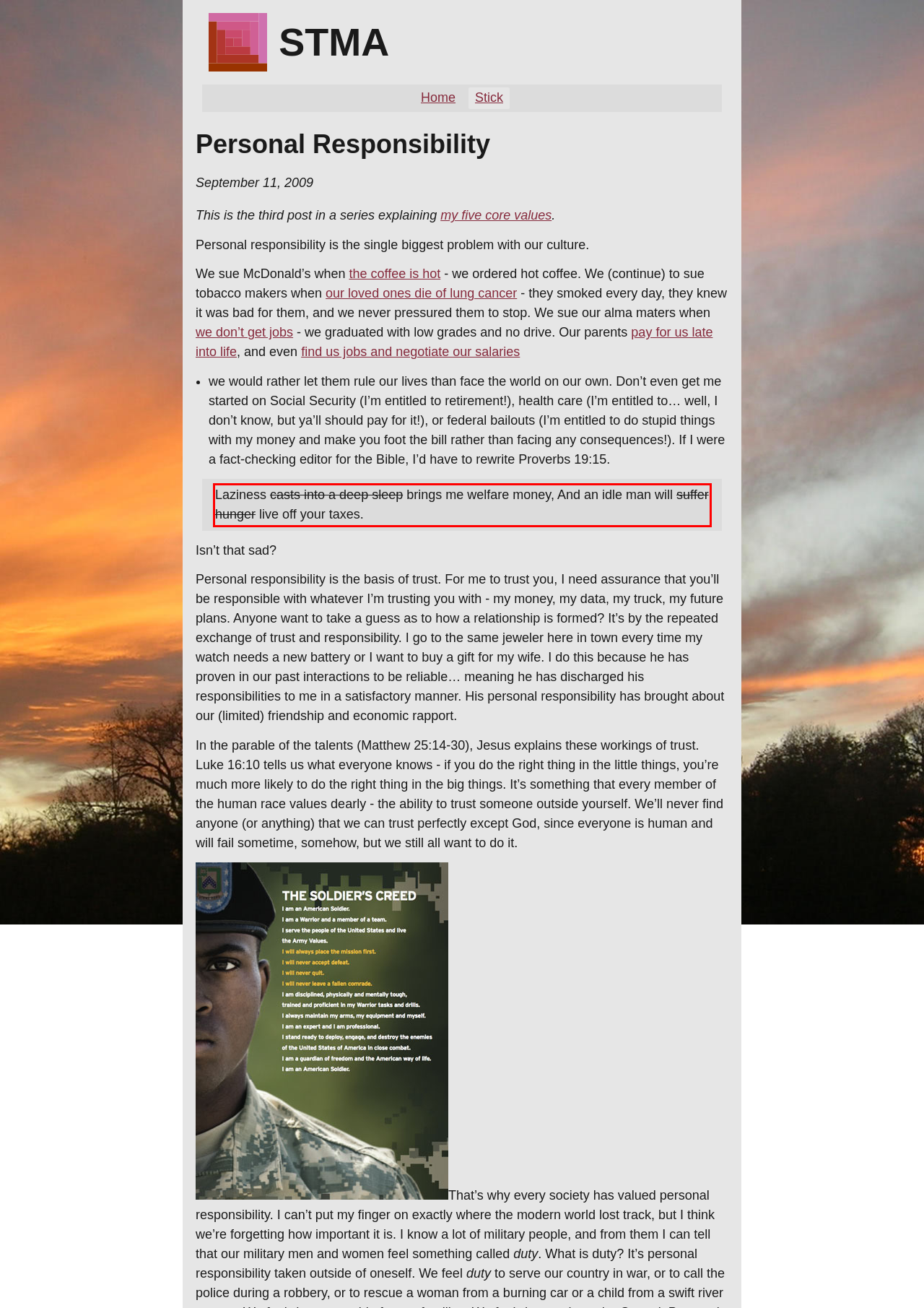You are given a webpage screenshot with a red bounding box around a UI element. Extract and generate the text inside this red bounding box.

Laziness casts into a deep sleep brings me welfare money, And an idle man will suffer hunger live off your taxes.